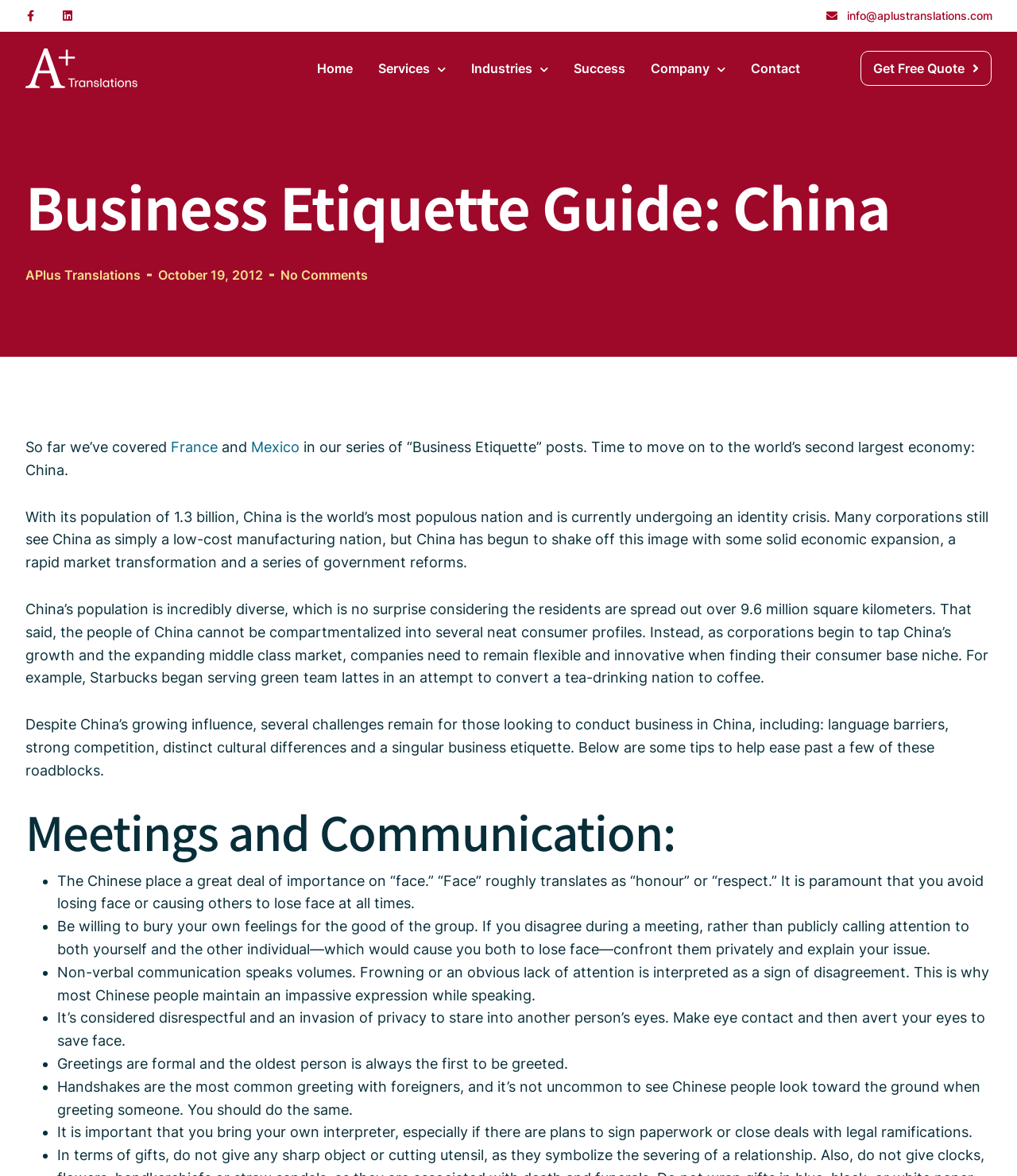Determine the main heading text of the webpage.

Business Etiquette Guide: China